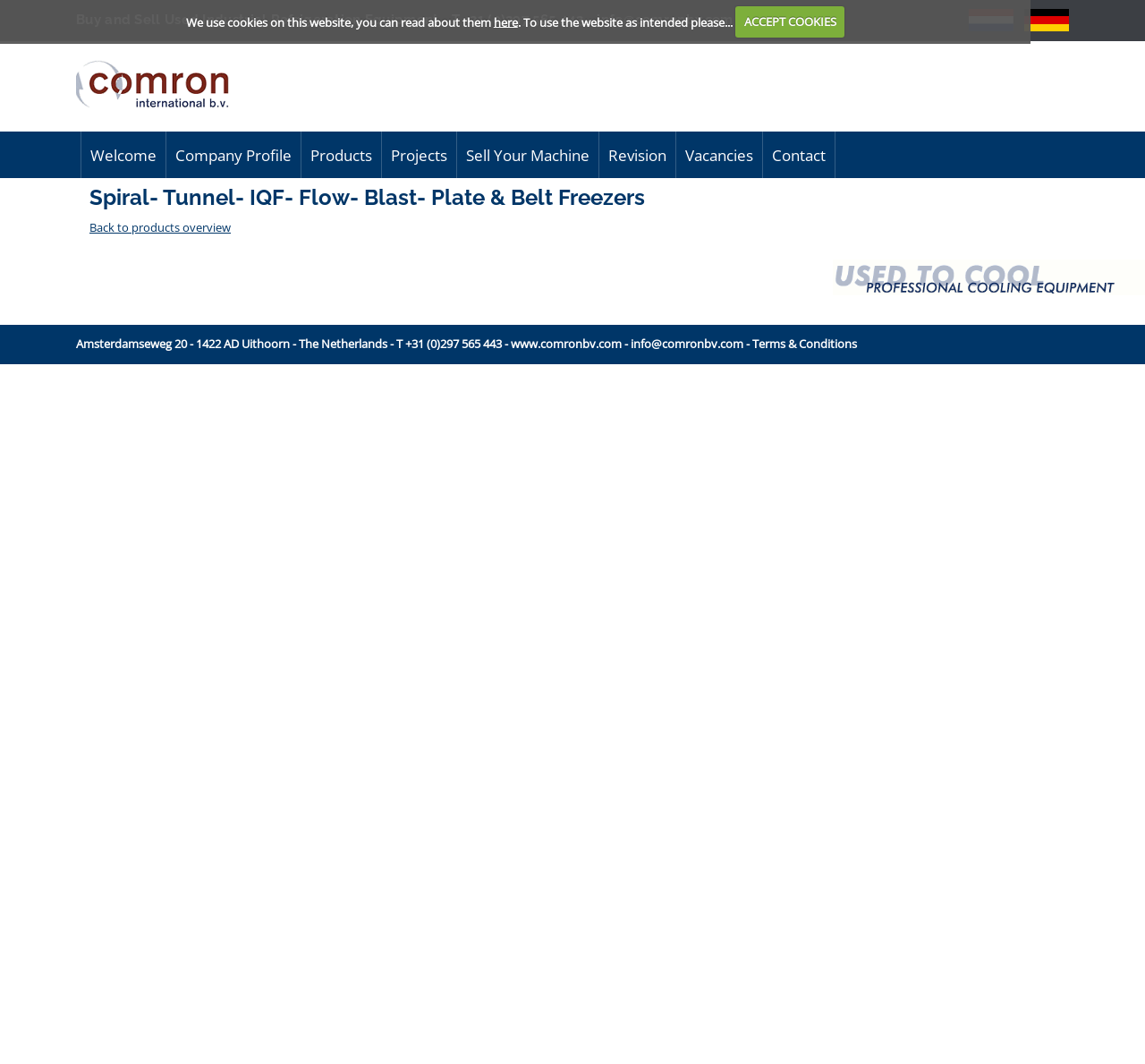Using the provided description About Us, find the bounding box coordinates for the UI element. Provide the coordinates in (top-left x, top-left y, bottom-right x, bottom-right y) format, ensuring all values are between 0 and 1.

None